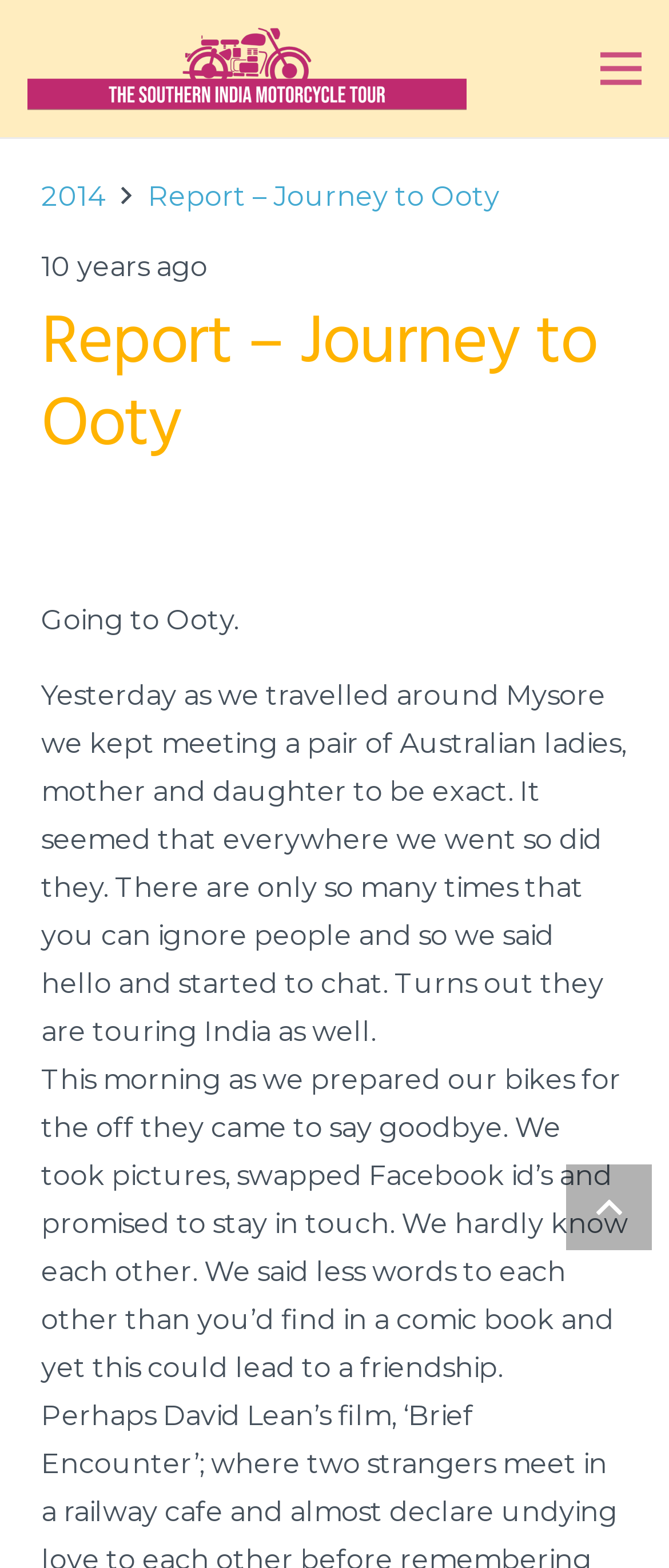Can you look at the image and give a comprehensive answer to the question:
What is the location mentioned in the text?

I found this by reading the text in the StaticText elements, which mentions 'Going to Ooty.' and 'Report – Journey to Ooty'. This suggests that Ooty is a location relevant to the motorcycle tour.